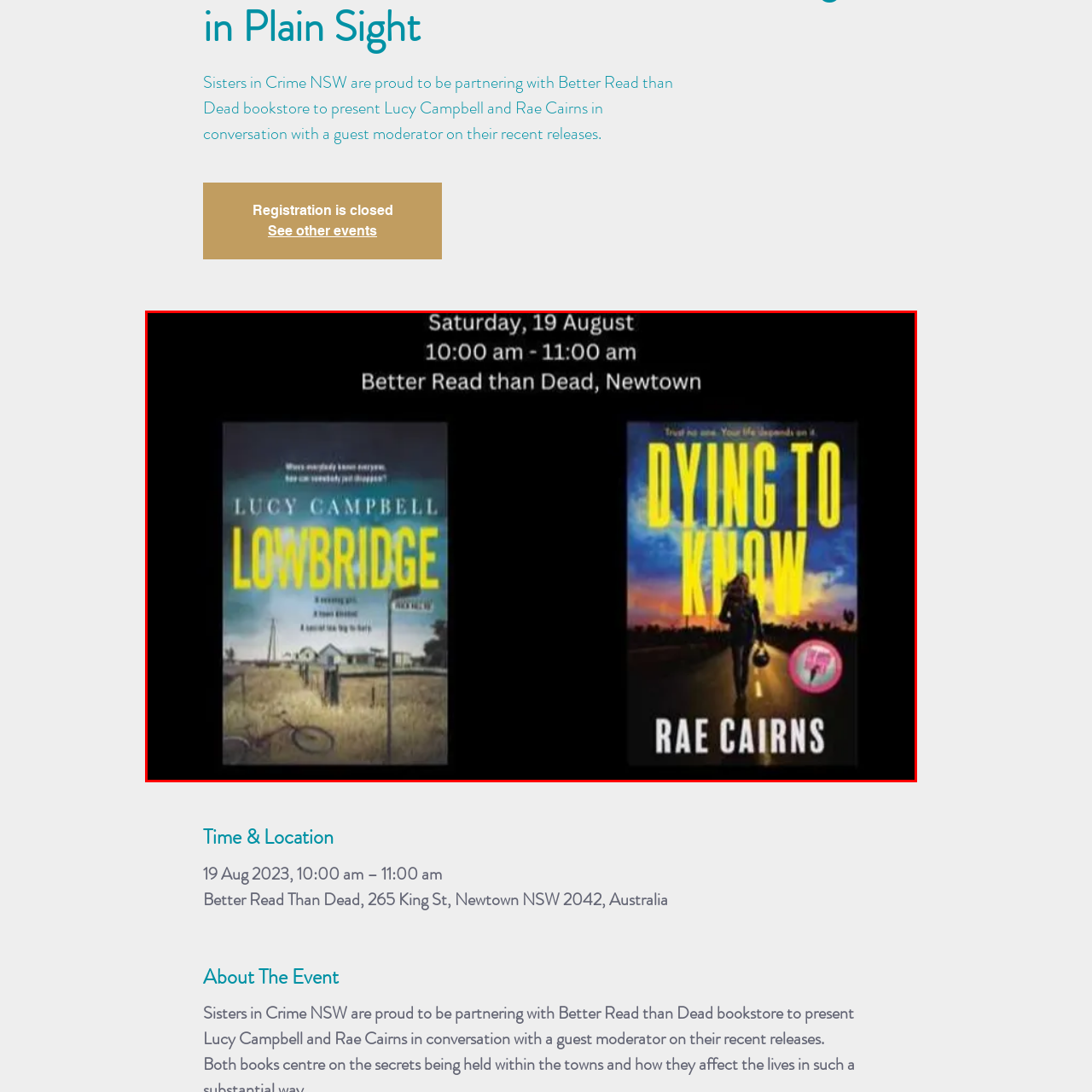Please provide a comprehensive description of the image that is enclosed within the red boundary.

The image promotes a literary event featuring two authors, Lucy Campbell and Rae Cairns, as they discuss their latest works. On the left, Lucy Campbell's book titled "LOWBRIDGE" is showcased, which includes a thought-provoking tagline: "When everybody knows secrets, how can somebody go missing?" This hints at a gripping narrative centered around mystery and intrigue. Next to it is Rae Cairns' book "DYING TO KNOW," emphasized with the striking phrase, "Trust no one. Your life depends on it," suggesting a thrilling plot that engages themes of trust and survival. 

The event is scheduled for Saturday, 19 August, from 10:00 am to 11:00 am at the Better Read Than Dead bookstore in Newtown, inviting readers and fans to join in a fascinating conversation about these contemporary Australian authors and their compelling stories.